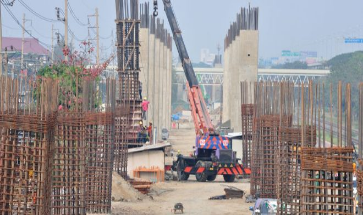Answer this question in one word or a short phrase: What are the vertical columns for?

Supporting framework